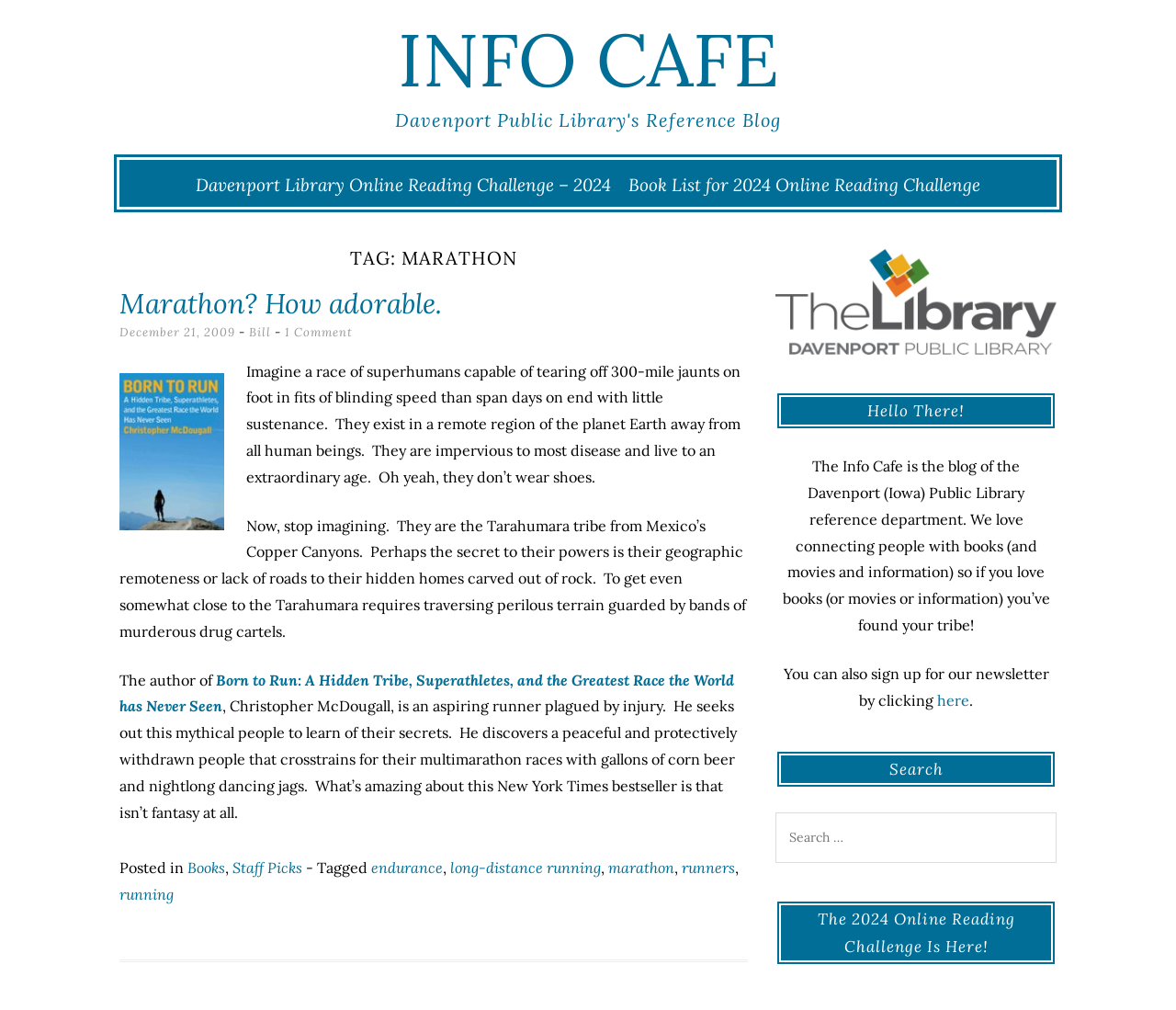Describe all the key features and sections of the webpage thoroughly.

The webpage is about the "Info Cafe" of the Davenport Public Library's reference department. At the top, there is a heading "INFO CAFE" with a link to the same text. Below it, there is another heading "Davenport Public Library's Reference Blog". 

On the left side, there is a main section that takes up most of the page. It has a header "TAG: MARATHON" and an article with a heading "Marathon? How adorable." Below the heading, there is a link to the same text, followed by the date "December 21, 2009" and the author's name "Bill". There is also a link to "1 Comment". 

The main content of the article is a long text that describes the Tarahumara tribe from Mexico's Copper Canyons, known for their extraordinary running abilities. The text also mentions the book "Born to Run: A Hidden Tribe, Superathletes, and the Greatest Race the World has Never Seen" by Christopher McDougall, who sought out the tribe to learn their secrets. 

At the bottom of the main section, there is a footer with links to categories such as "Books", "Staff Picks", and tags like "endurance", "long-distance running", "marathon", "runners", and "running". 

On the right side, there are three sections. The top section has a heading "Hello There!" and a text that describes the Info Cafe as a blog of the Davenport Public Library reference department. The middle section has a heading "Search" with a search box. The bottom section has a heading "The 2024 Online Reading Challenge Is Here!"